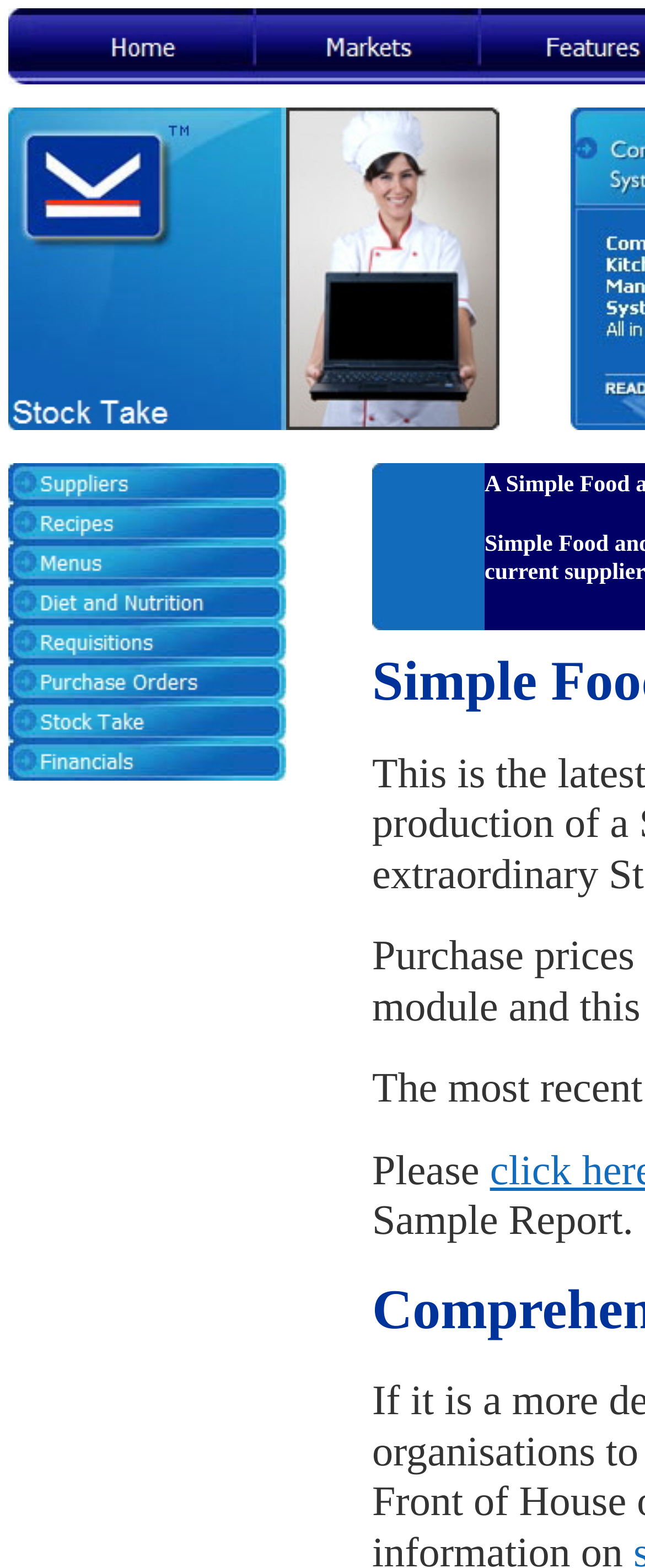Can you provide the bounding box coordinates for the element that should be clicked to implement the instruction: "Follow Opera on Facebook"?

None